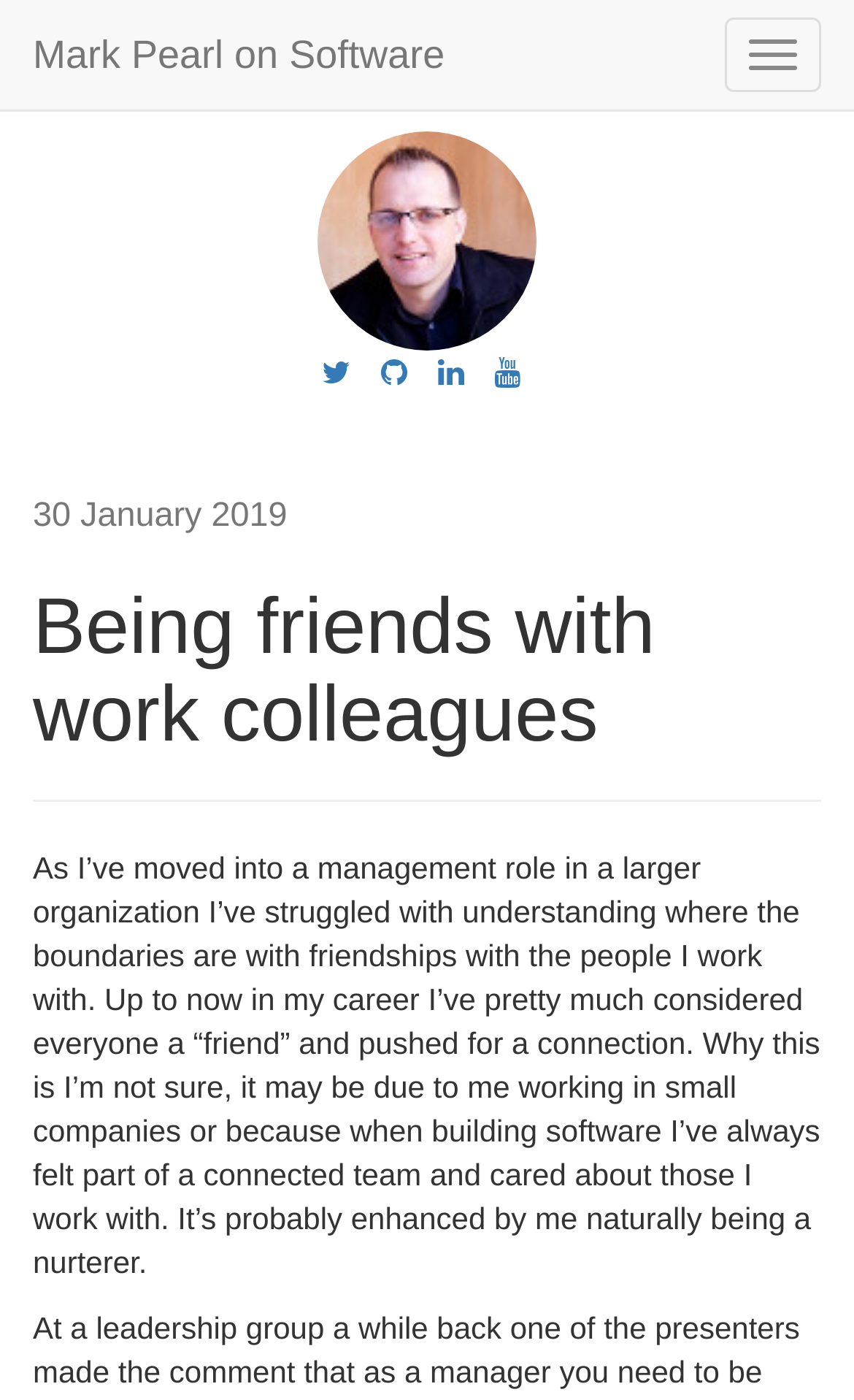Generate a comprehensive description of the webpage.

The webpage is about the topic of being friends with work colleagues. At the top right corner, there is a button to toggle navigation. On the top left, there is a link to "Mark Pearl on Software". Below this link, there is an image of Mark Pearl. To the right of the image, there are four social media links, represented by icons.

Below these elements, there are two headings. The first heading displays the date "30 January 2019", and the second heading shows the title "Being friends with work colleagues". 

The main content of the webpage is a paragraph of text that discusses the author's struggle to understand the boundaries of friendships with work colleagues, especially in a management role. The text is quite long and takes up most of the page.